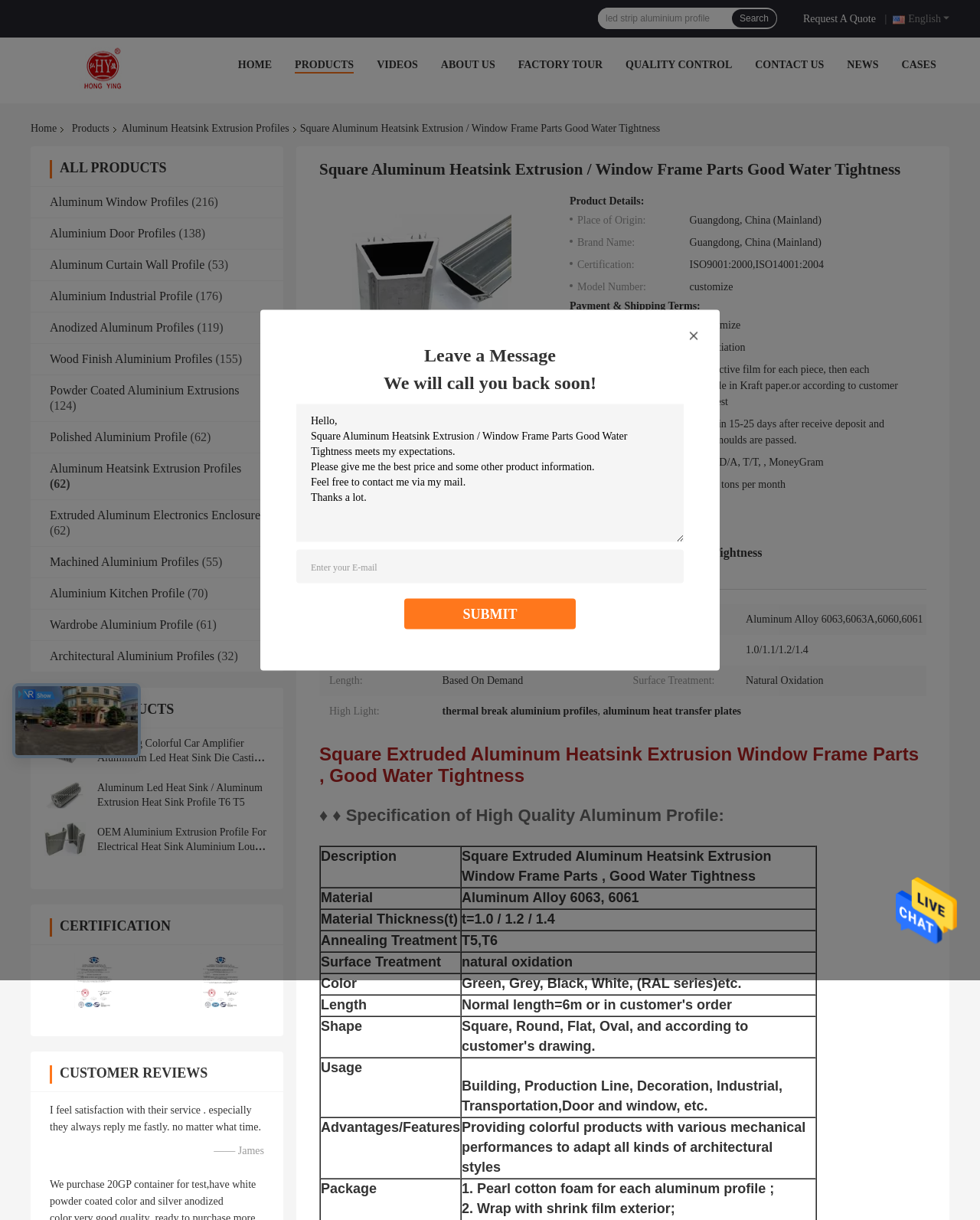Describe every aspect of the webpage comprehensively.

This webpage is about Square Aluminum Heatsink Extrusion / Window Frame Parts with Good Water Tightness, a product from Guangdong Yonglong Aluminum Co., Ltd. in China. 

At the top right corner, there is a language selection option with "English" currently selected. Below it, there are navigation links to different sections of the website, including "HOME", "PRODUCTS", "VIDEOS", "ABOUT US", "FACTORY TOUR", "QUALITY CONTROL", "CONTACT US", "NEWS", and "CASES". 

On the left side, there is a menu with links to various product categories, including "Aluminum Window Profiles", "Aluminium Door Profiles", "Aluminum Curtain Wall Profile", "Aluminium Industrial Profile", "Anodized Aluminum Profiles", "Wood Finish Aluminium Profiles", "Powder Coated Aluminium Extrusions", "Polished Aluminium Profile", "Aluminum Heatsink Extrusion Profiles", "Extruded Aluminum Electronics Enclosure", "Machined Aluminium Profiles", "Aluminium Kitchen Profile", "Wardrobe Aluminium Profile", and "Architectural Aluminium Profiles". Each category has a number in parentheses, indicating the number of products within that category.

In the main content area, there is a heading that matches the product name, followed by a table showcasing some of the best products. Each table cell contains an image and a link to a product, with a brief description of the product.

On the right side, there is a contact form where users can leave a message, including their email address and inquiry details. There is also a "SUBMIT" button and a "Request A Quote" link. Above the contact form, there is a search bar with a "Search" button, where users can search for specific products.

At the bottom of the page, there is a link to the company's homepage, as well as links to other sections of the website.